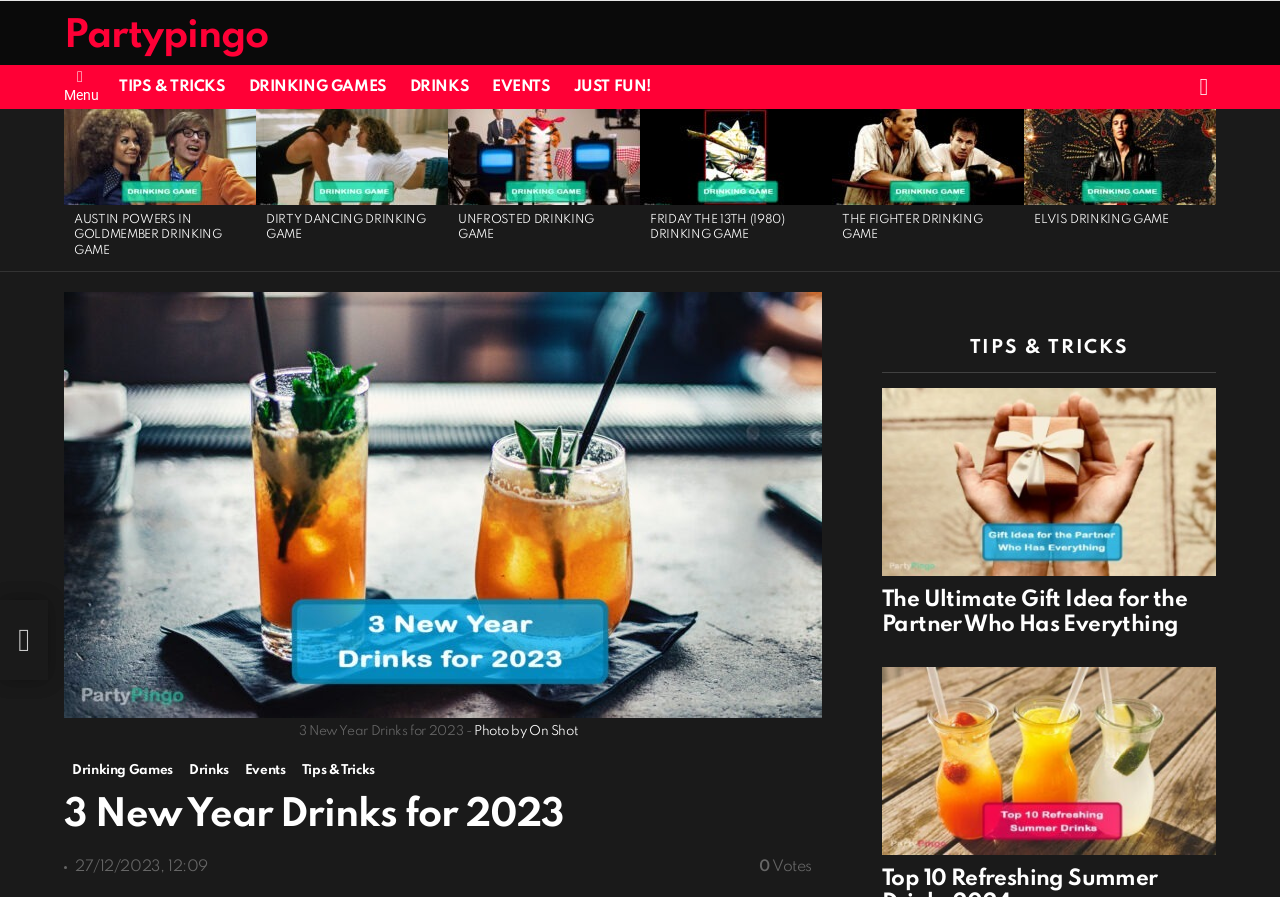Please locate the bounding box coordinates of the element's region that needs to be clicked to follow the instruction: "Read the article about 'Austin Powers in Goldmember Drinking Game'". The bounding box coordinates should be provided as four float numbers between 0 and 1, i.e., [left, top, right, bottom].

[0.05, 0.121, 0.2, 0.228]